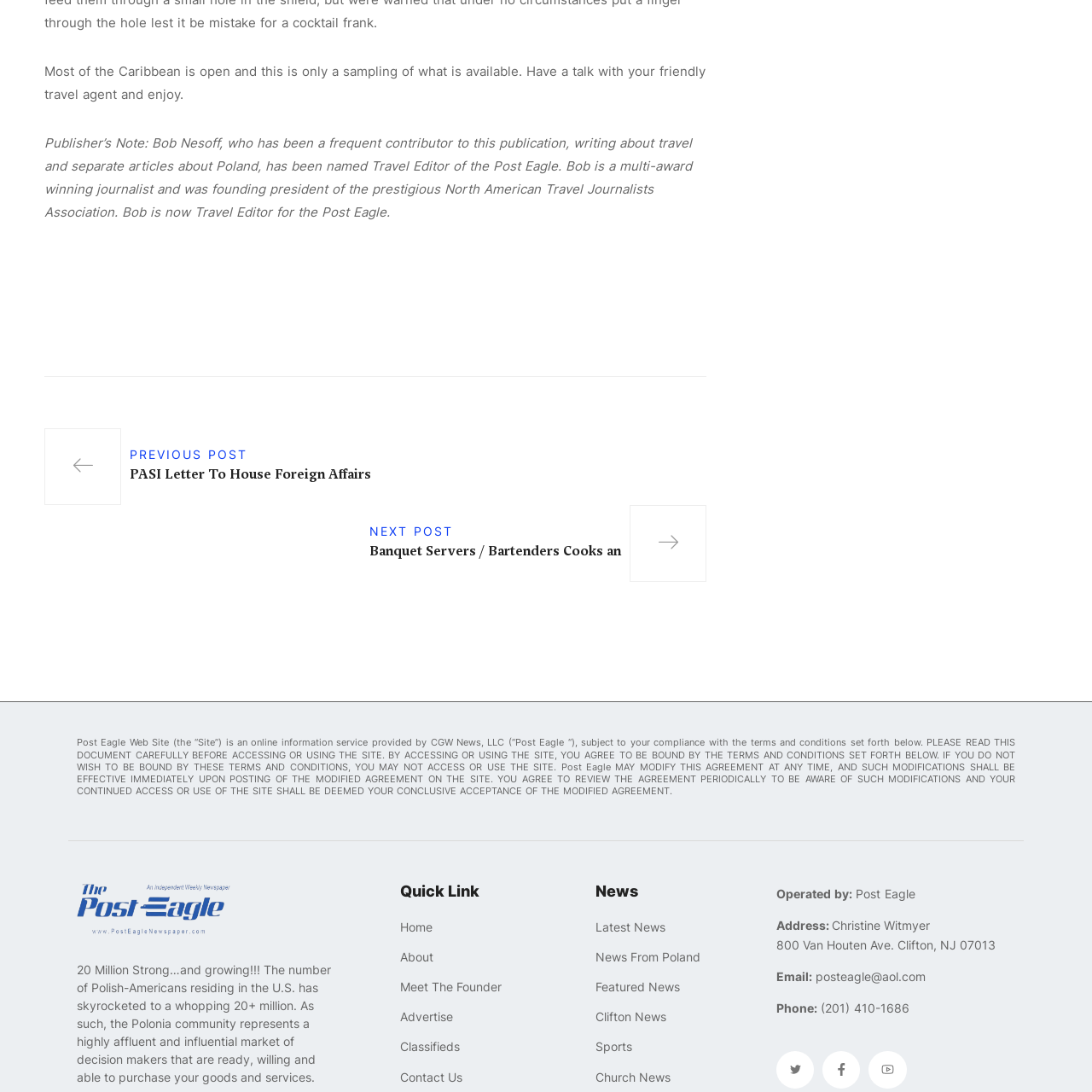Find the bounding box coordinates of the element to click in order to complete the given instruction: "Visit the home page."

[0.366, 0.839, 0.53, 0.859]